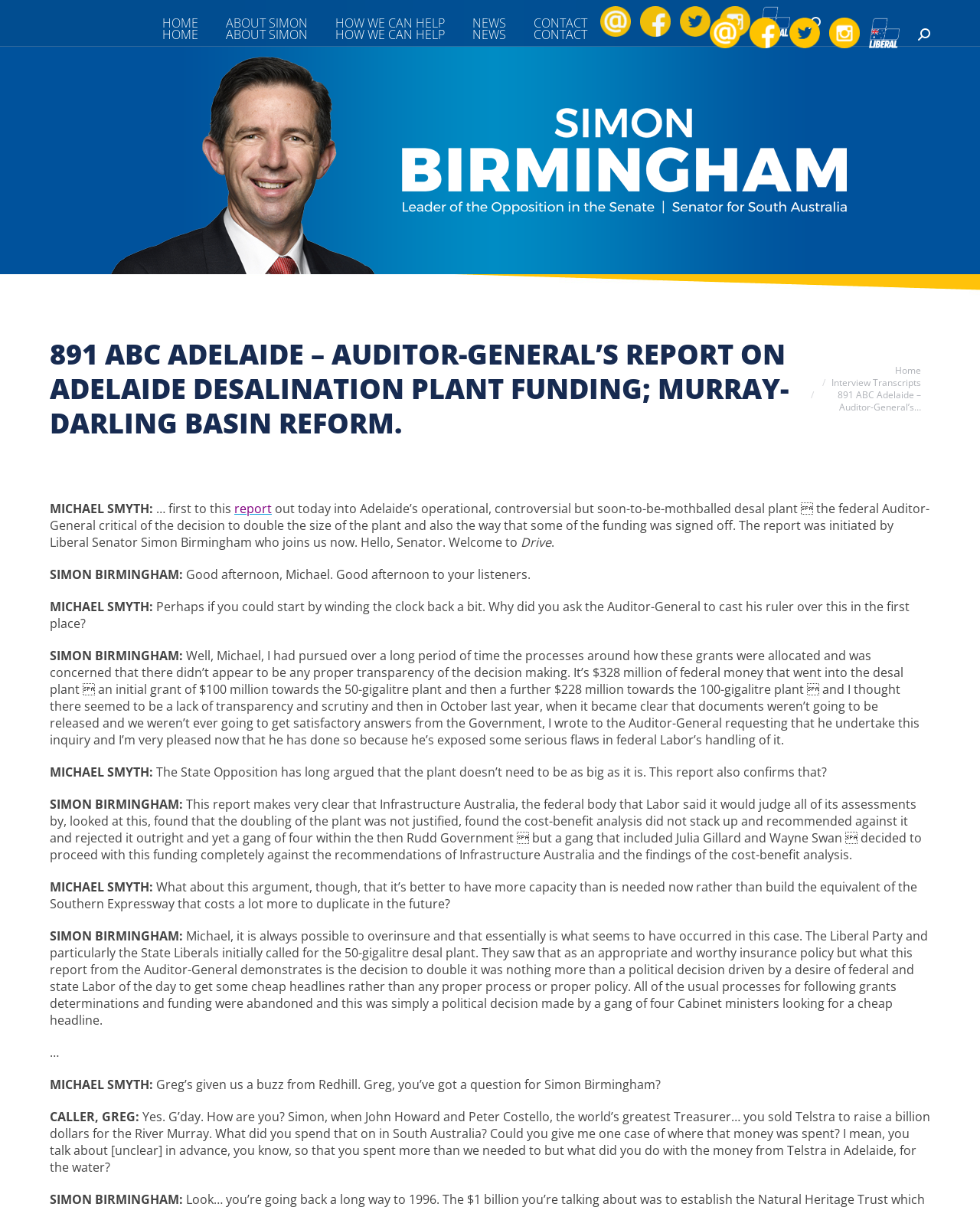Using the element description provided, determine the bounding box coordinates in the format (top-left x, top-left y, bottom-right x, bottom-right y). Ensure that all values are floating point numbers between 0 and 1. Element description: Interview Transcripts

[0.848, 0.312, 0.94, 0.322]